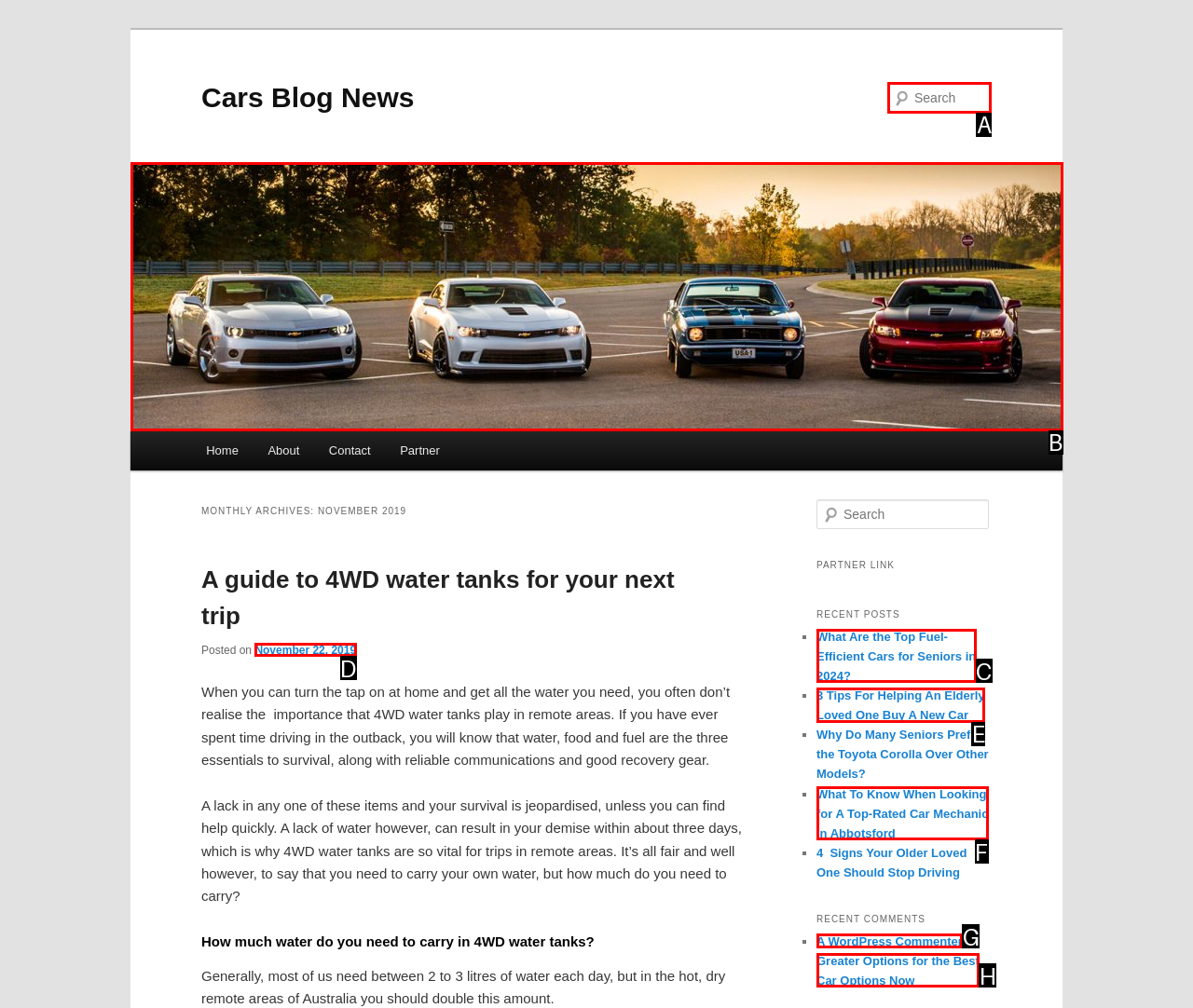Identify the correct HTML element to click to accomplish this task: Click on Get A Quote
Respond with the letter corresponding to the correct choice.

None